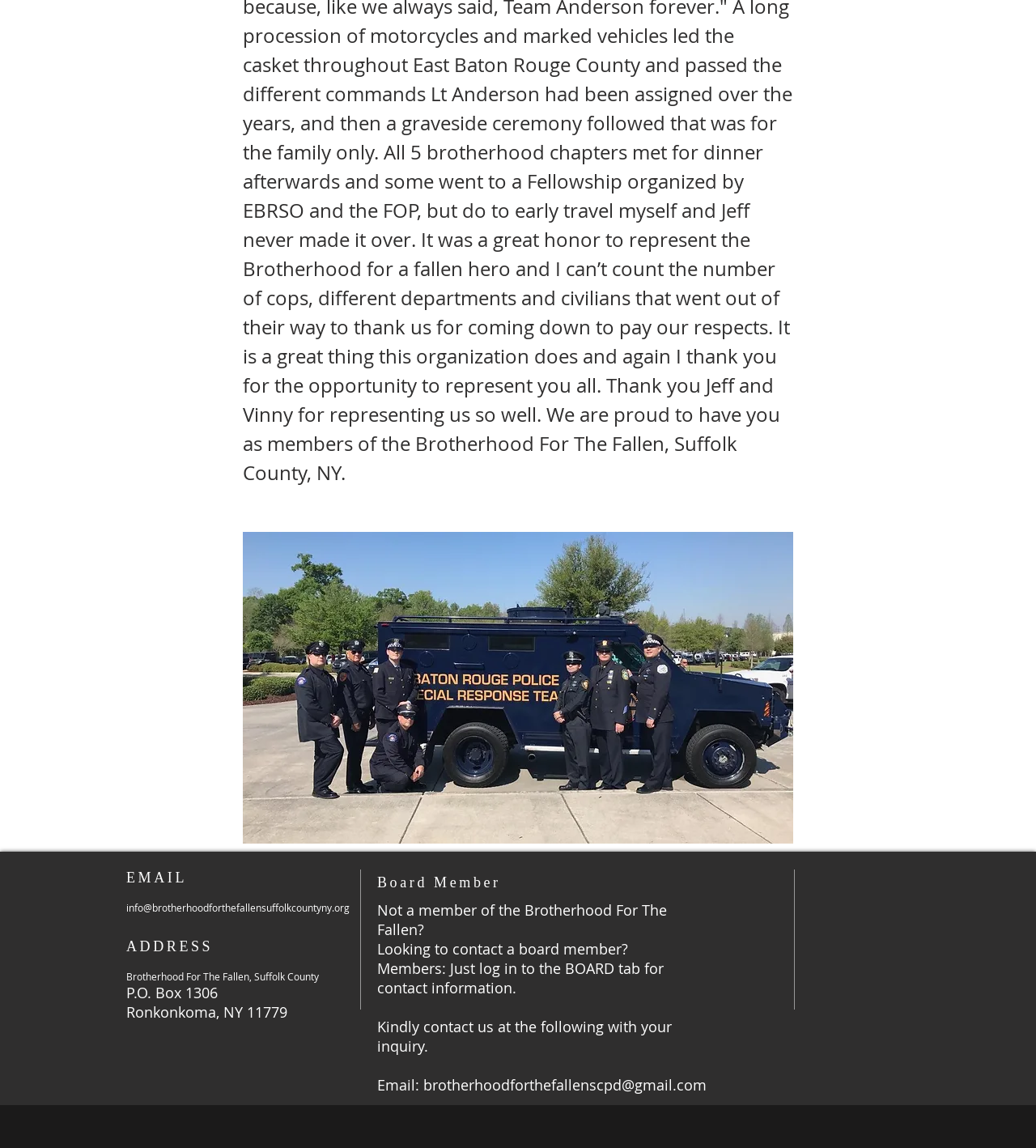What social media platforms does the Brotherhood For The Fallen have?
Answer the question with a detailed explanation, including all necessary information.

The social media platforms can be found in the 'Social Bar' section at the bottom of the webpage, which includes links to Instagram, Twitter, and Facebook.